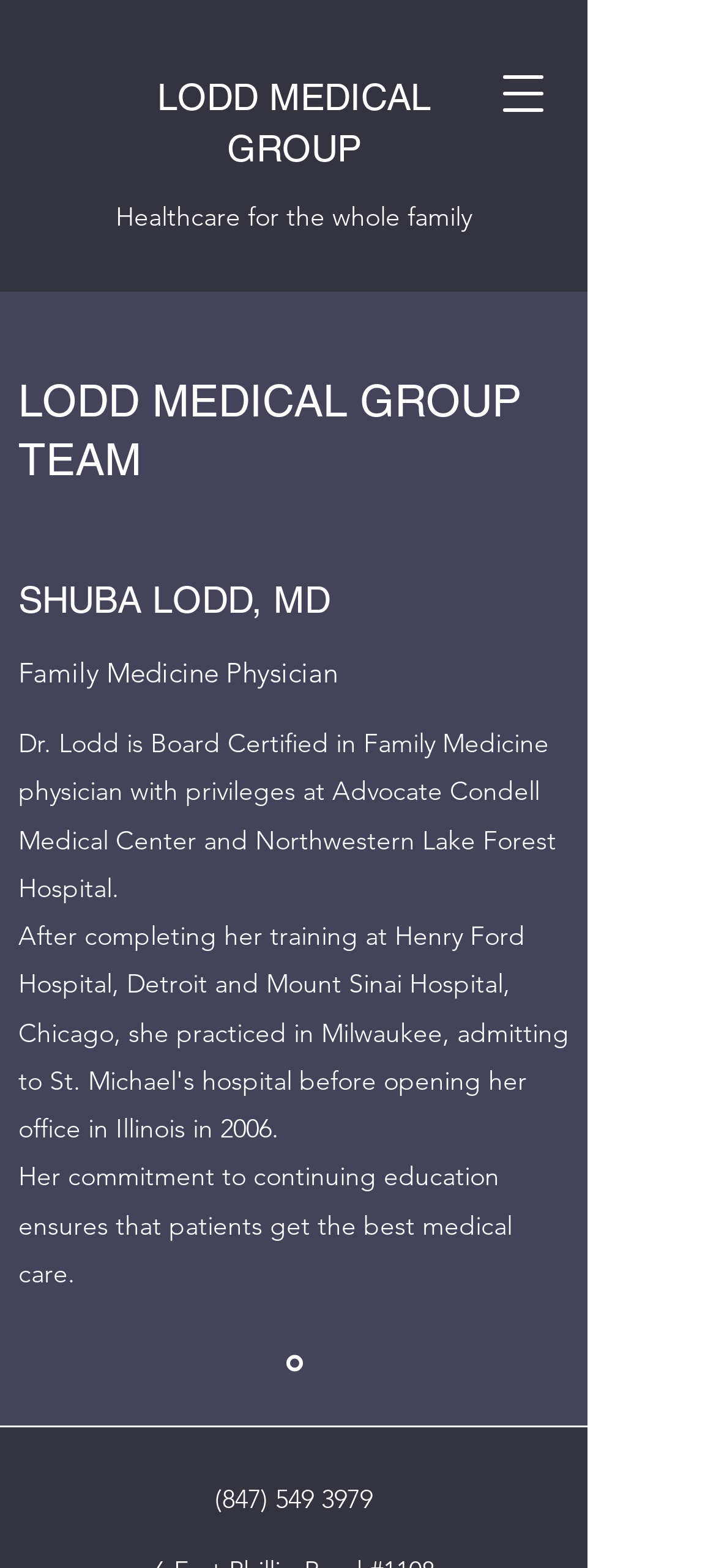Using the details from the image, please elaborate on the following question: What is Dr. Lodd's specialty?

I found the answer by looking at the StaticText element that describes Dr. Lodd's profession, which says 'Family Medicine Physician'.